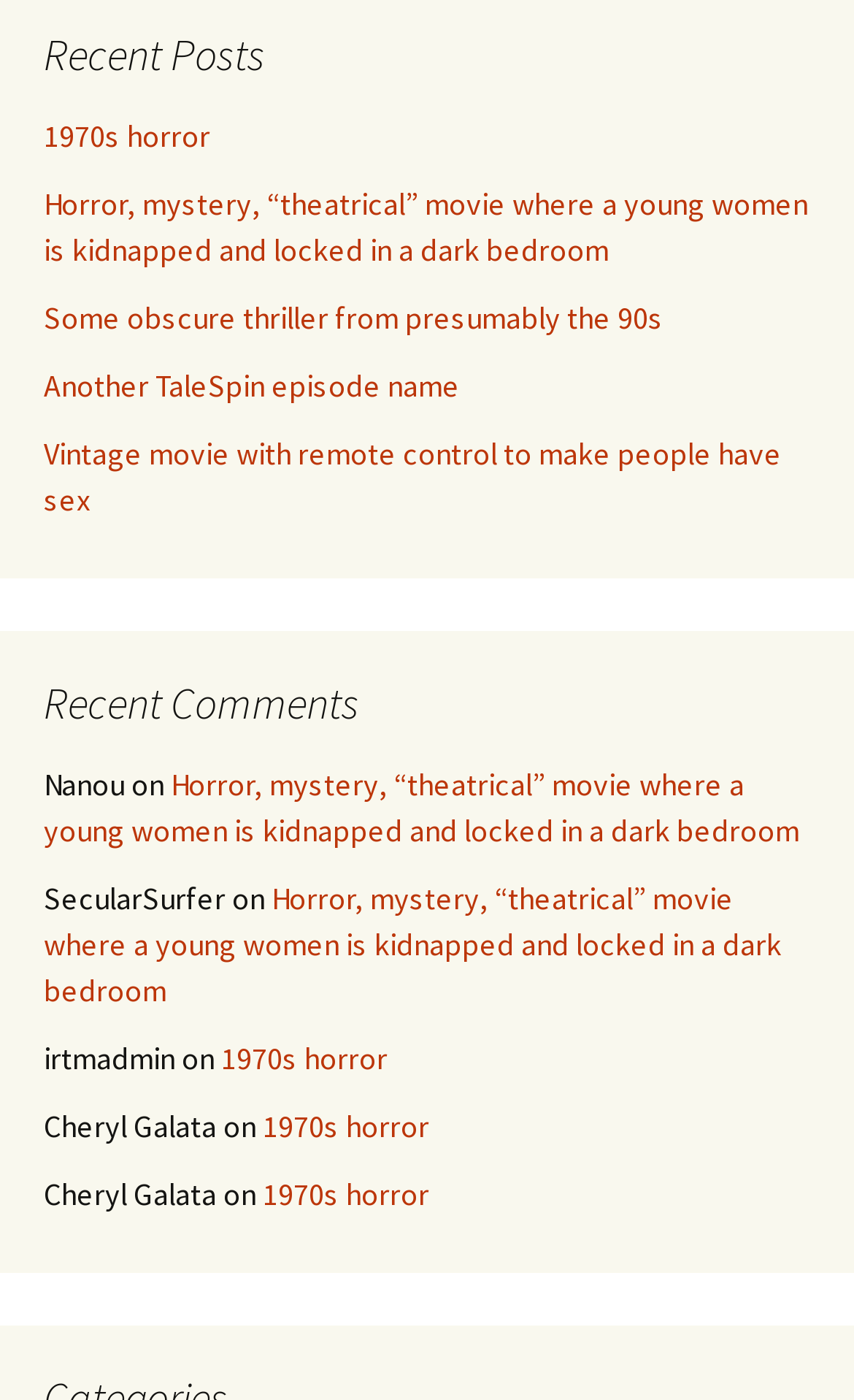What is the title of the first recent post?
Your answer should be a single word or phrase derived from the screenshot.

1970s horror